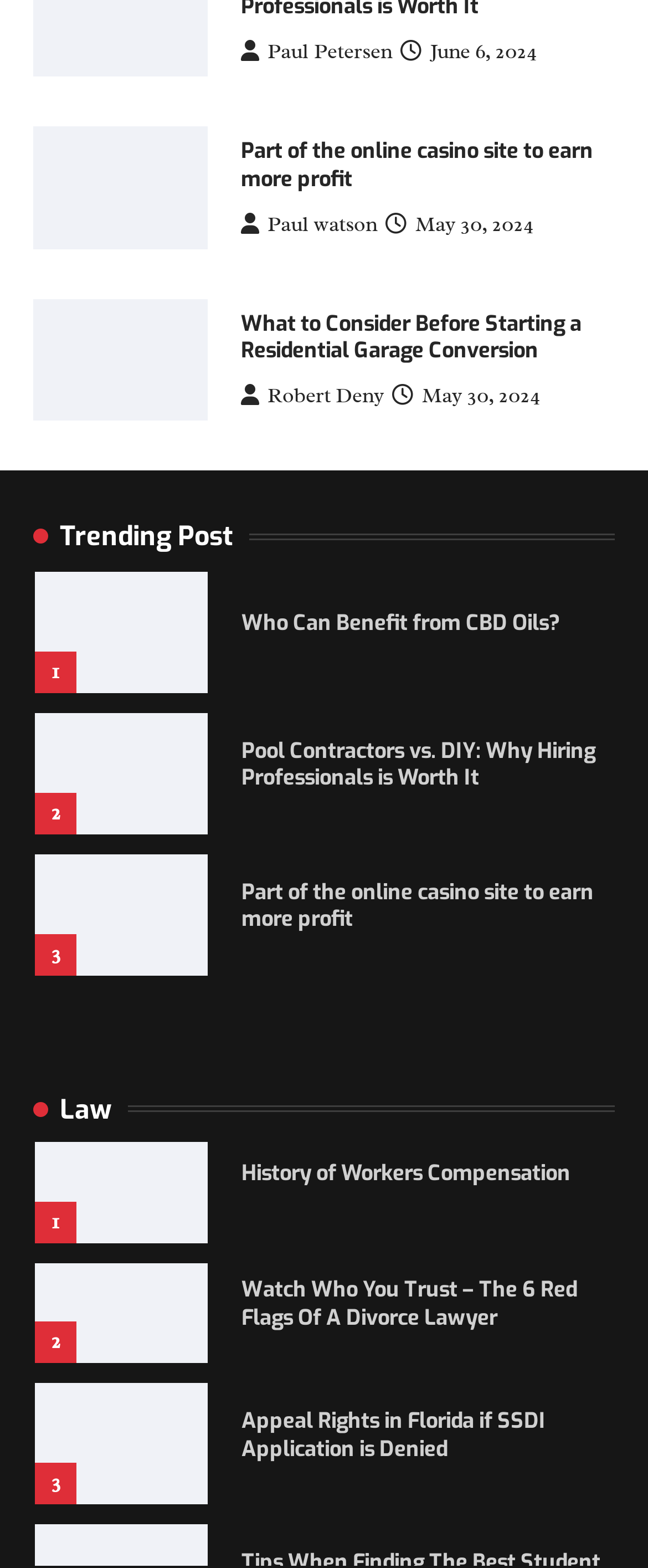Please find the bounding box coordinates of the section that needs to be clicked to achieve this instruction: "Click on the link to learn about who can benefit from CBD oils".

[0.373, 0.299, 0.946, 0.317]